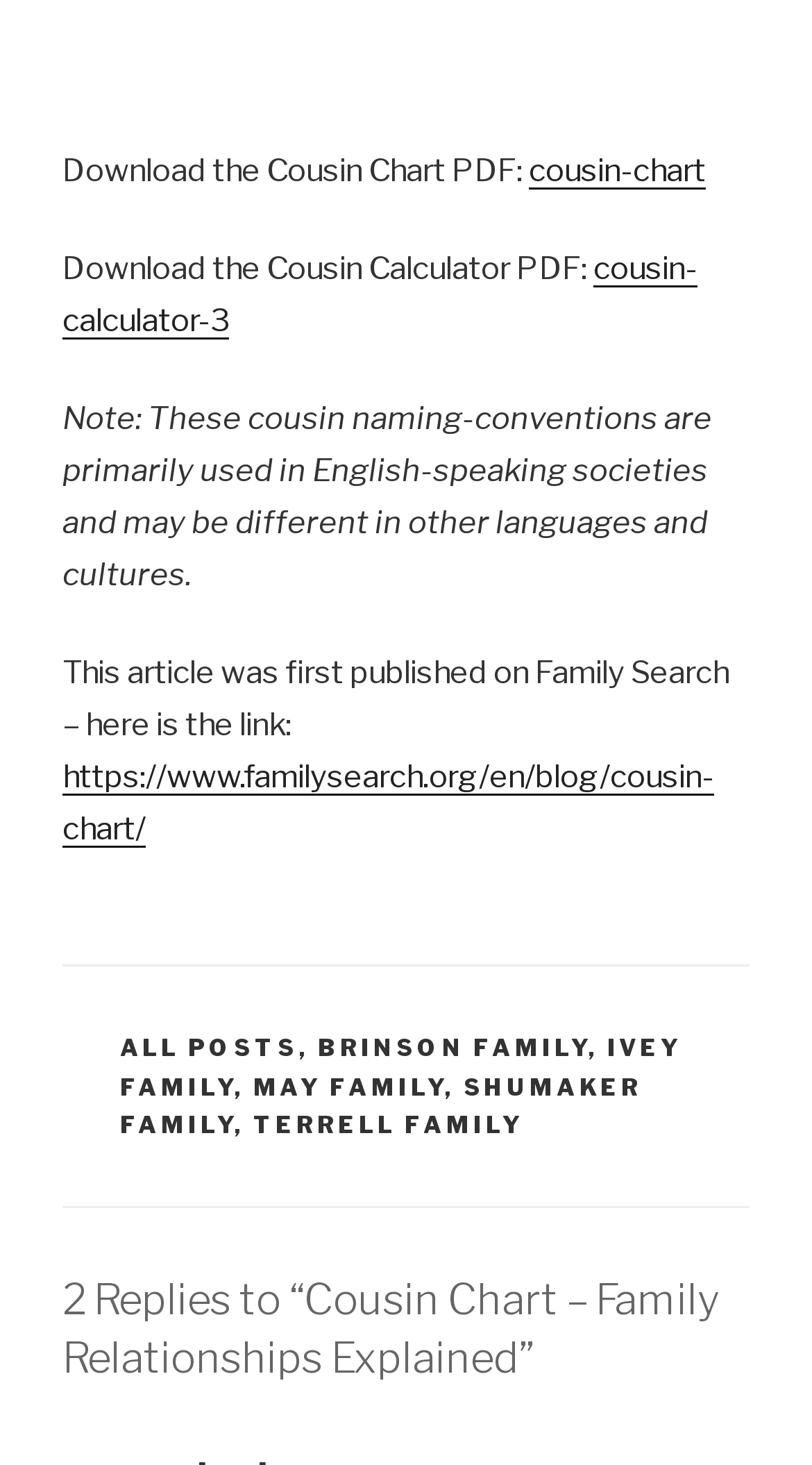Locate the bounding box coordinates of the clickable area to execute the instruction: "Explore the BRINSON FAMILY category". Provide the coordinates as four float numbers between 0 and 1, represented as [left, top, right, bottom].

[0.391, 0.706, 0.724, 0.726]